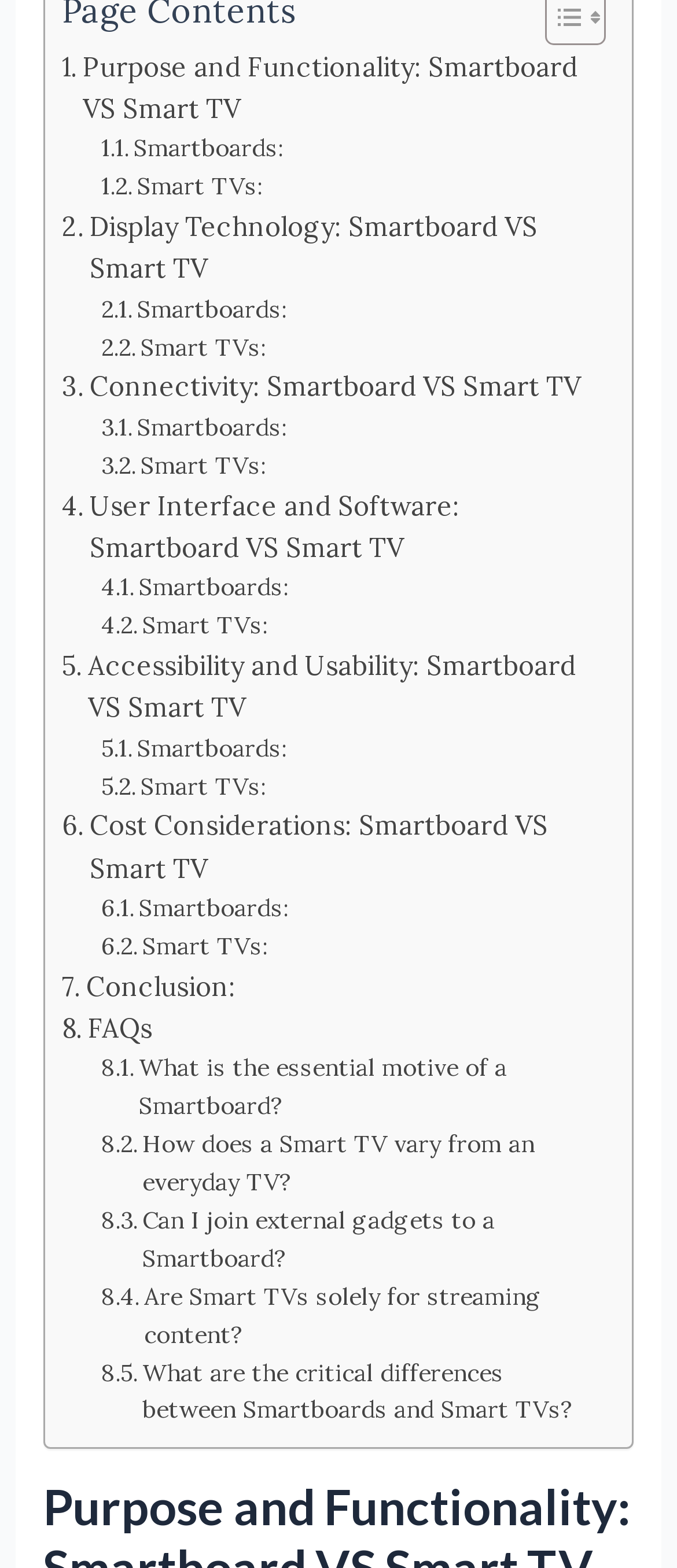What is the last section of comparison?
Please craft a detailed and exhaustive response to the question.

The last section of comparison can be determined by looking at the links on the webpage. The last section is 'Cost Considerations', which compares the cost of Smartboards and Smart TVs.